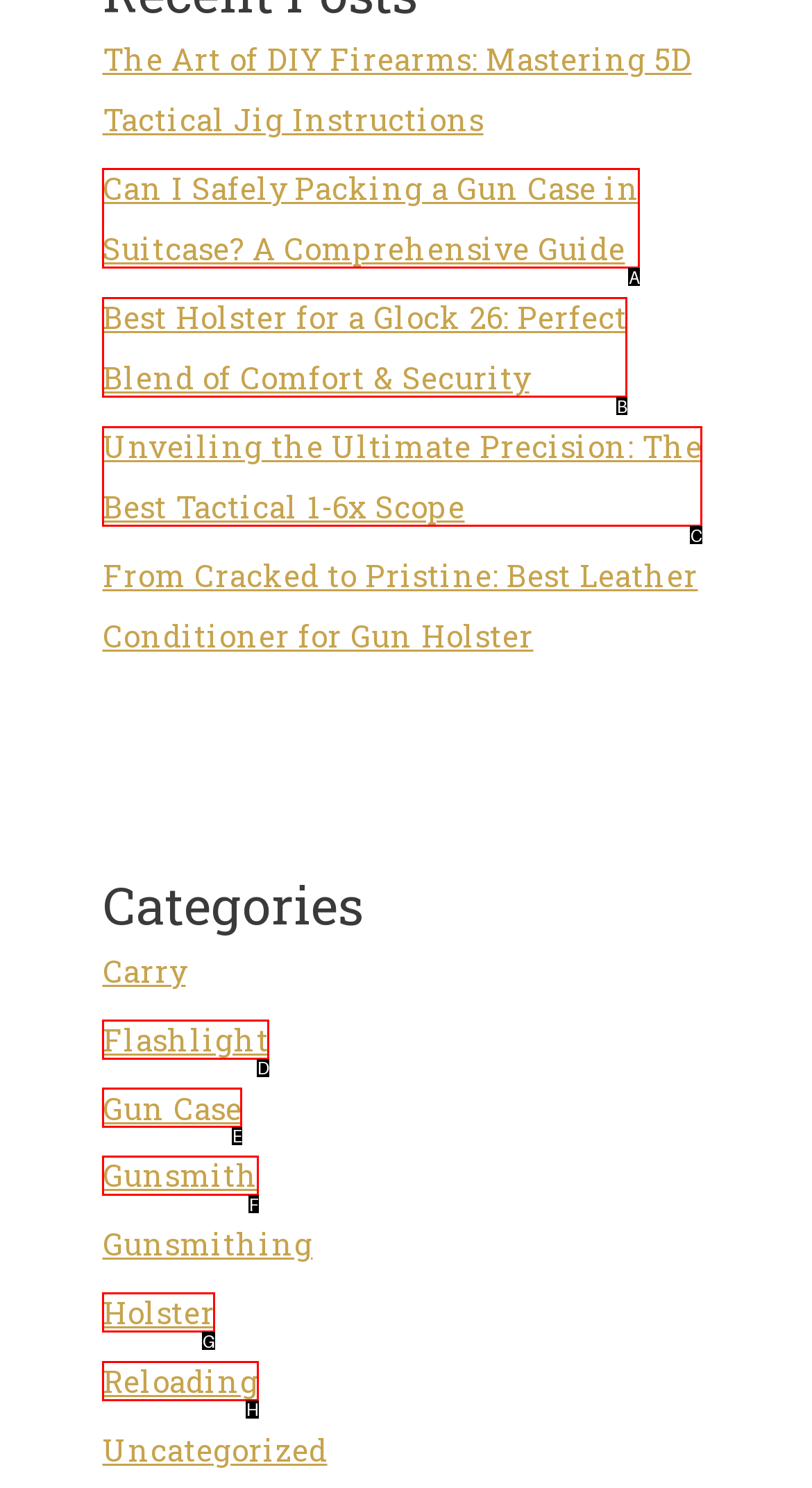Select the letter of the option that corresponds to: Gunsmith
Provide the letter from the given options.

F